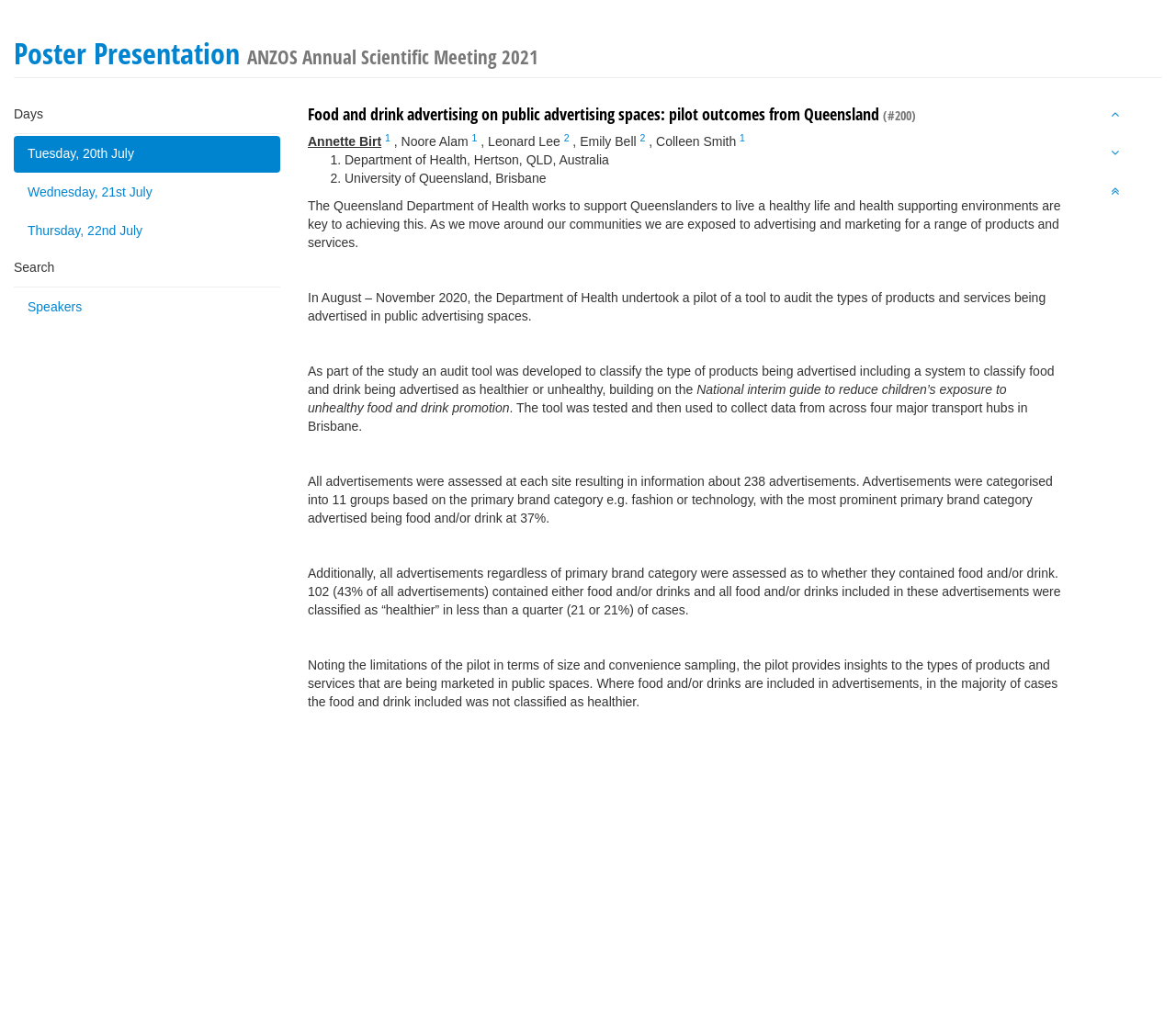Answer the following query with a single word or phrase:
What is the title of the poster presentation?

Food and drink advertising on public advertising spaces